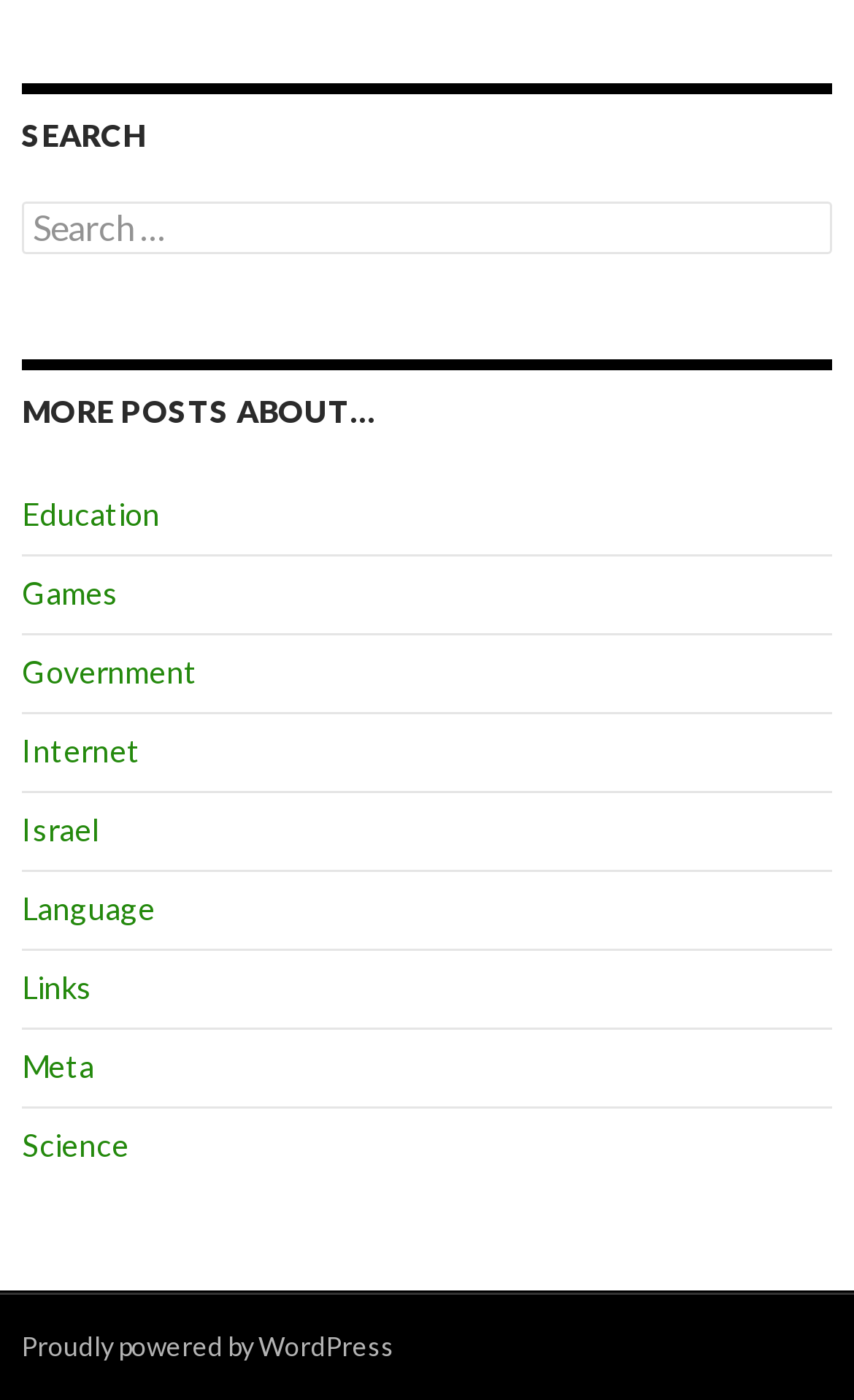Determine the bounding box coordinates for the clickable element to execute this instruction: "View more posts about Internet". Provide the coordinates as four float numbers between 0 and 1, i.e., [left, top, right, bottom].

[0.026, 0.523, 0.164, 0.549]